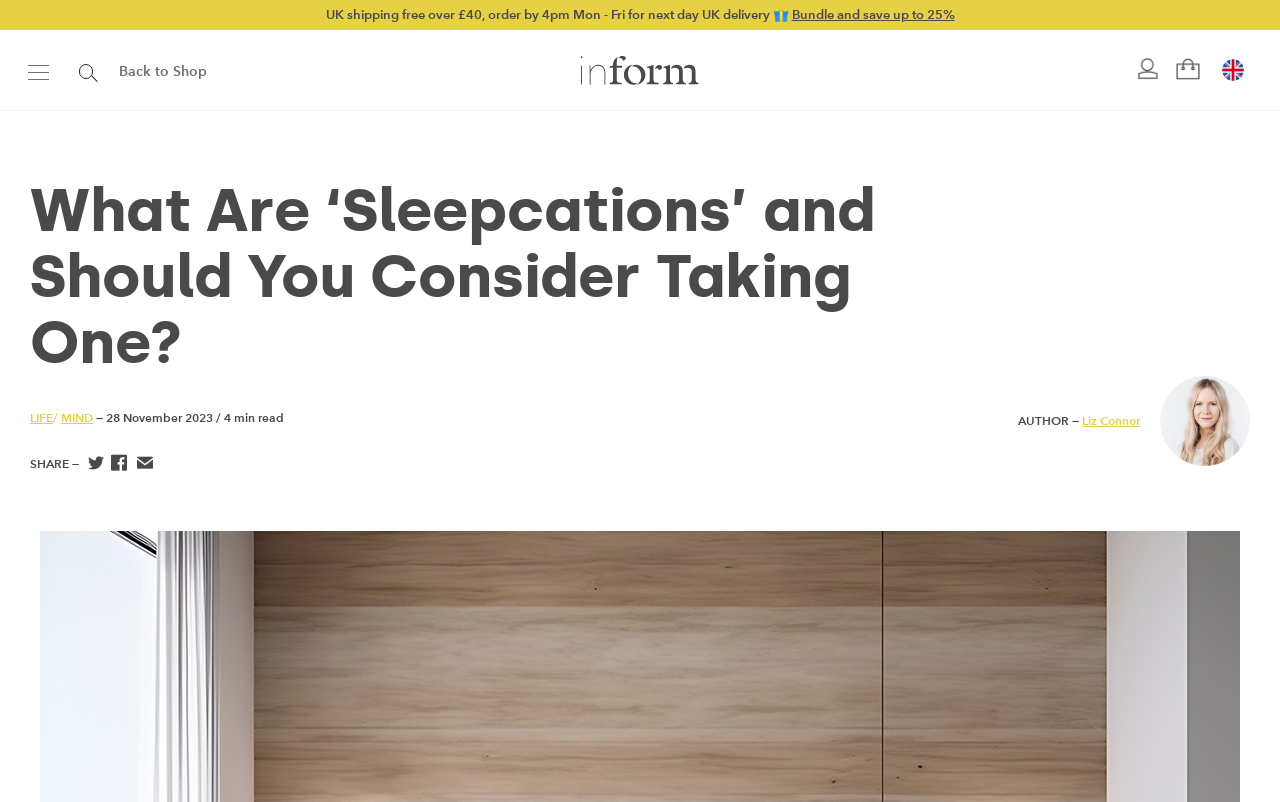Please provide a brief answer to the following inquiry using a single word or phrase:
What is the free shipping threshold?

£40